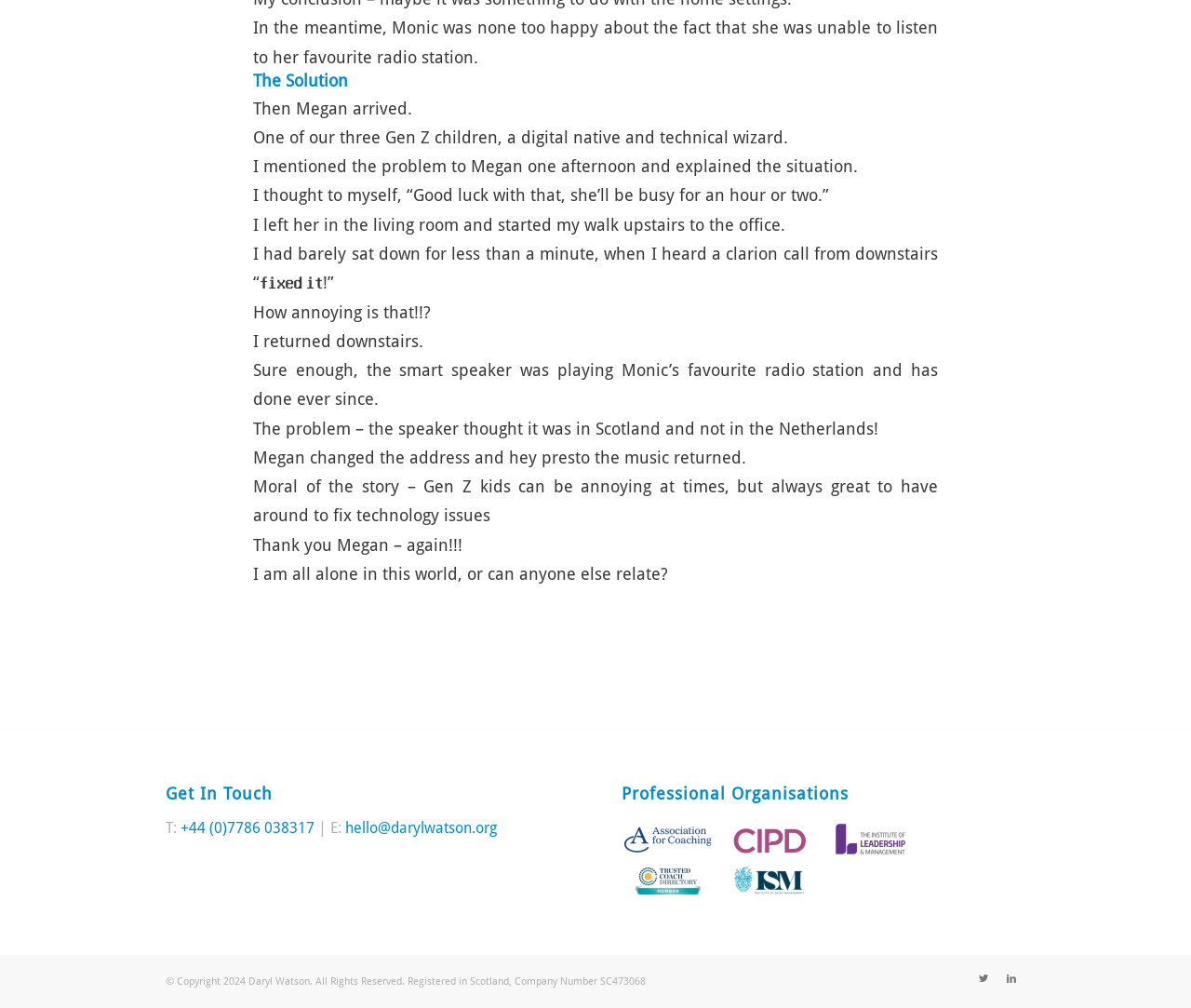What is the relation between the author and Megan?
Based on the image, answer the question in a detailed manner.

The story on the webpage is written in a first-person perspective, and the author mentions Megan as one of their Gen Z children, indicating a parent-child relationship.